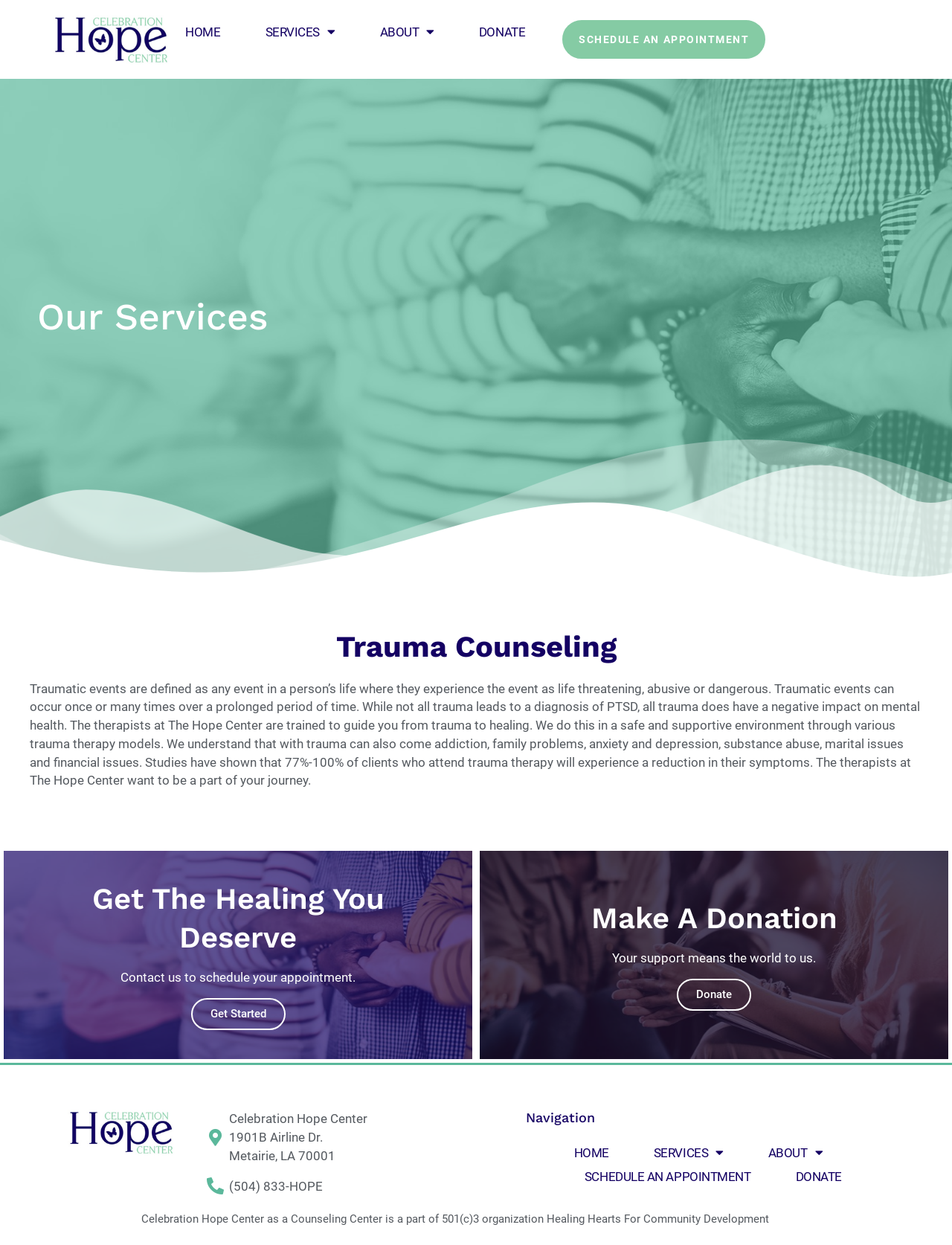Generate a thorough caption that explains the contents of the webpage.

The webpage is about Trauma Counseling services provided by Celebration Hope Center. At the top left corner, there is a logo of Celebration Hope Center, which is also a link. Next to the logo, there are navigation links, including "HOME", "SERVICES", "ABOUT", and "DONATE". 

Below the navigation links, there is a main content area that takes up most of the page. The main content area is divided into several sections. The first section has a heading "Our Services" and a subheading "Trauma Counseling". Below the headings, there is a paragraph of text that explains what traumatic events are and how they can affect mental health. The text also mentions that the therapists at The Hope Center are trained to guide clients from trauma to healing.

To the right of the text, there is an image that spans from the top to the bottom of the main content area. Below the image, there is a heading "Get The Healing You Deserve" and a call-to-action link "Get Started". 

At the bottom of the main content area, there is another section with a heading "Make A Donation" and a paragraph of text that expresses gratitude for support. Below the text, there is a "Donate" link.

At the very bottom of the page, there is a footer section that contains the Celebration Hope Center logo again, the address of the center, and a phone number. There are also navigation links again, including "HOME", "SERVICES", "ABOUT", and "SCHEDULE AN APPOINTMENT". Additionally, there is a statement about Celebration Hope Center being a part of a 501(c)3 organization.